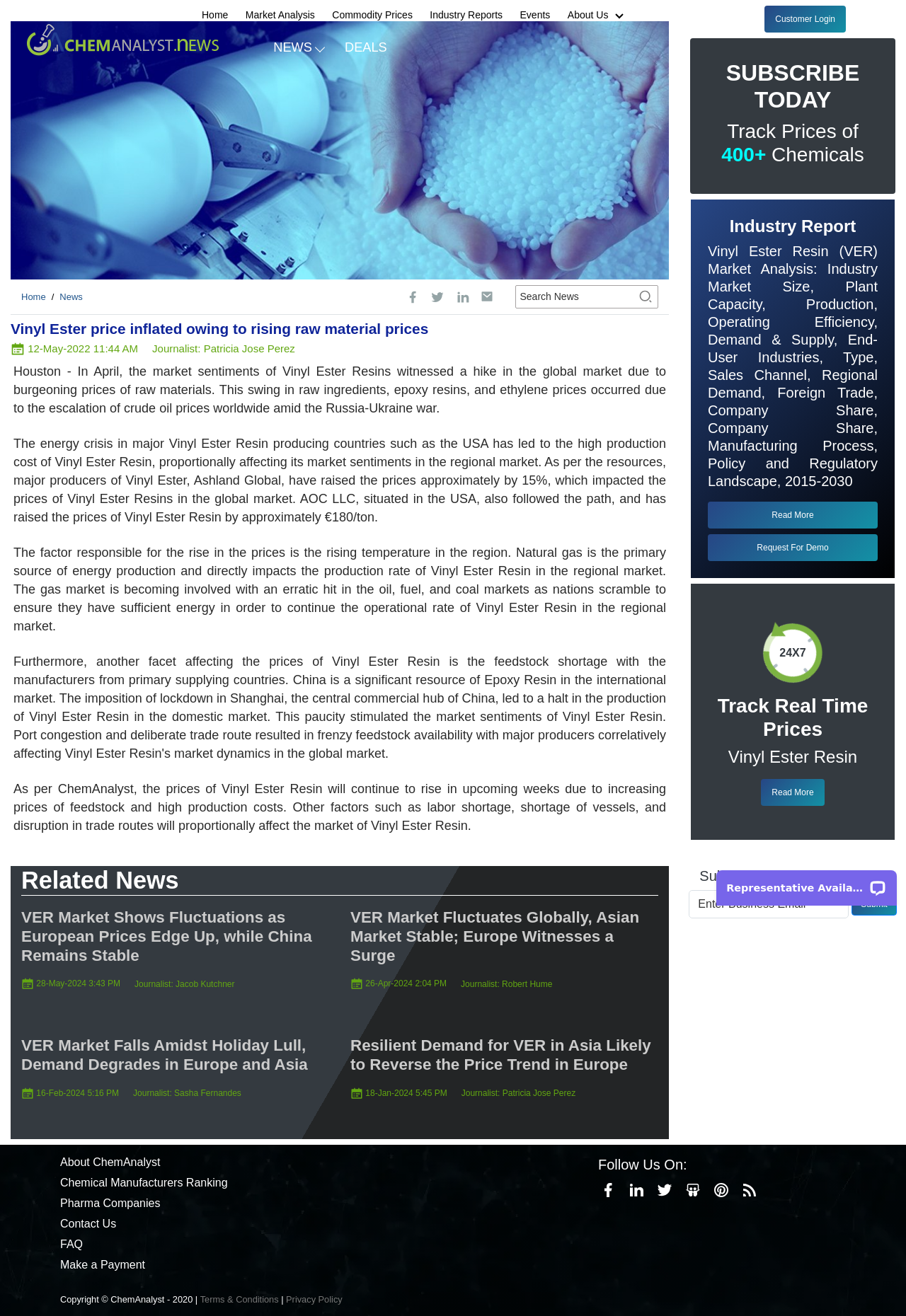Please find the bounding box coordinates of the section that needs to be clicked to achieve this instruction: "Click on the 'Home' link".

[0.215, 0.001, 0.26, 0.025]